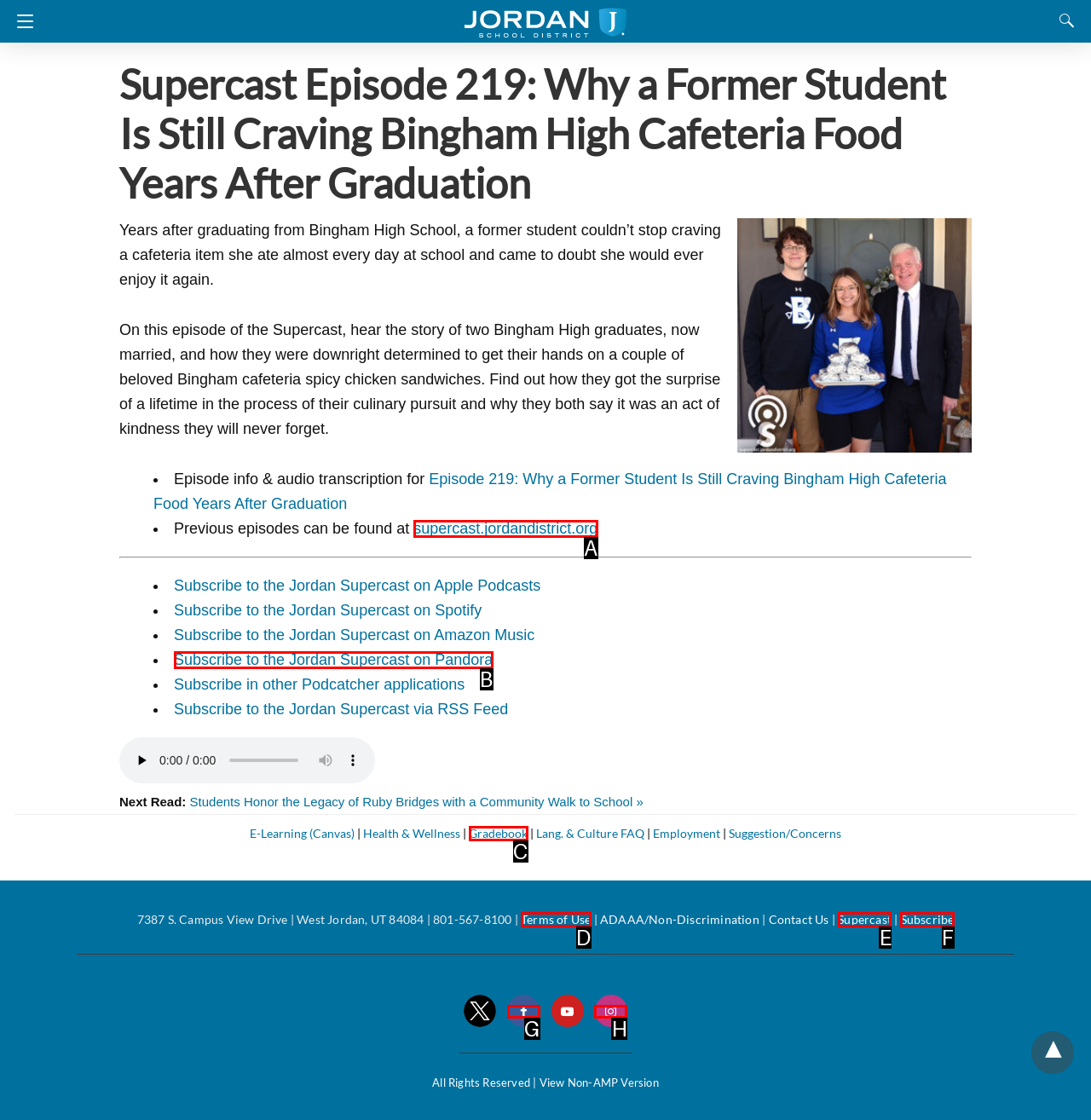Select the HTML element that corresponds to the description: title="instagram profile". Answer with the letter of the matching option directly from the choices given.

H